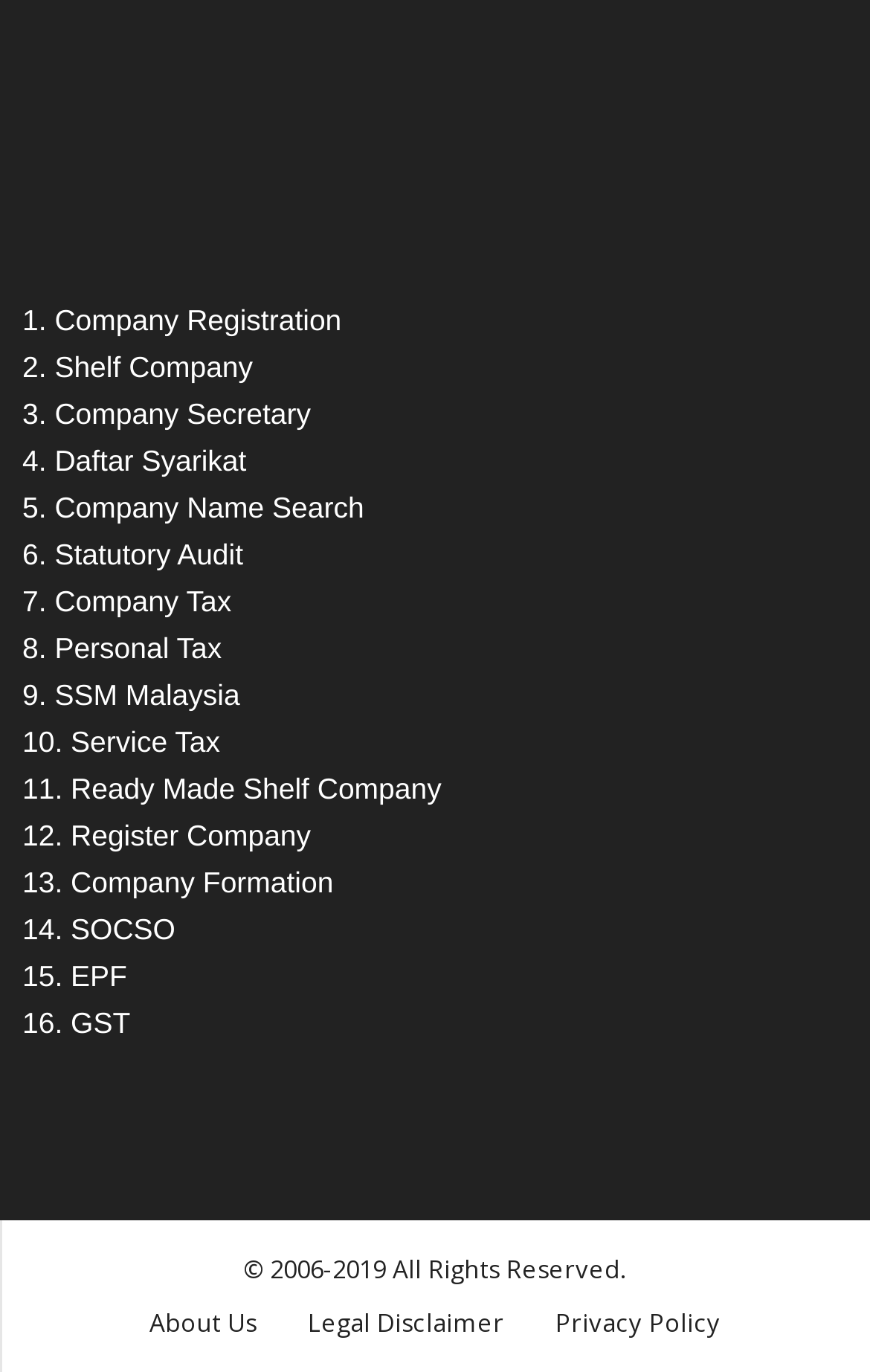Locate the bounding box coordinates of the clickable area to execute the instruction: "Click Company Registration". Provide the coordinates as four float numbers between 0 and 1, represented as [left, top, right, bottom].

[0.063, 0.221, 0.393, 0.246]